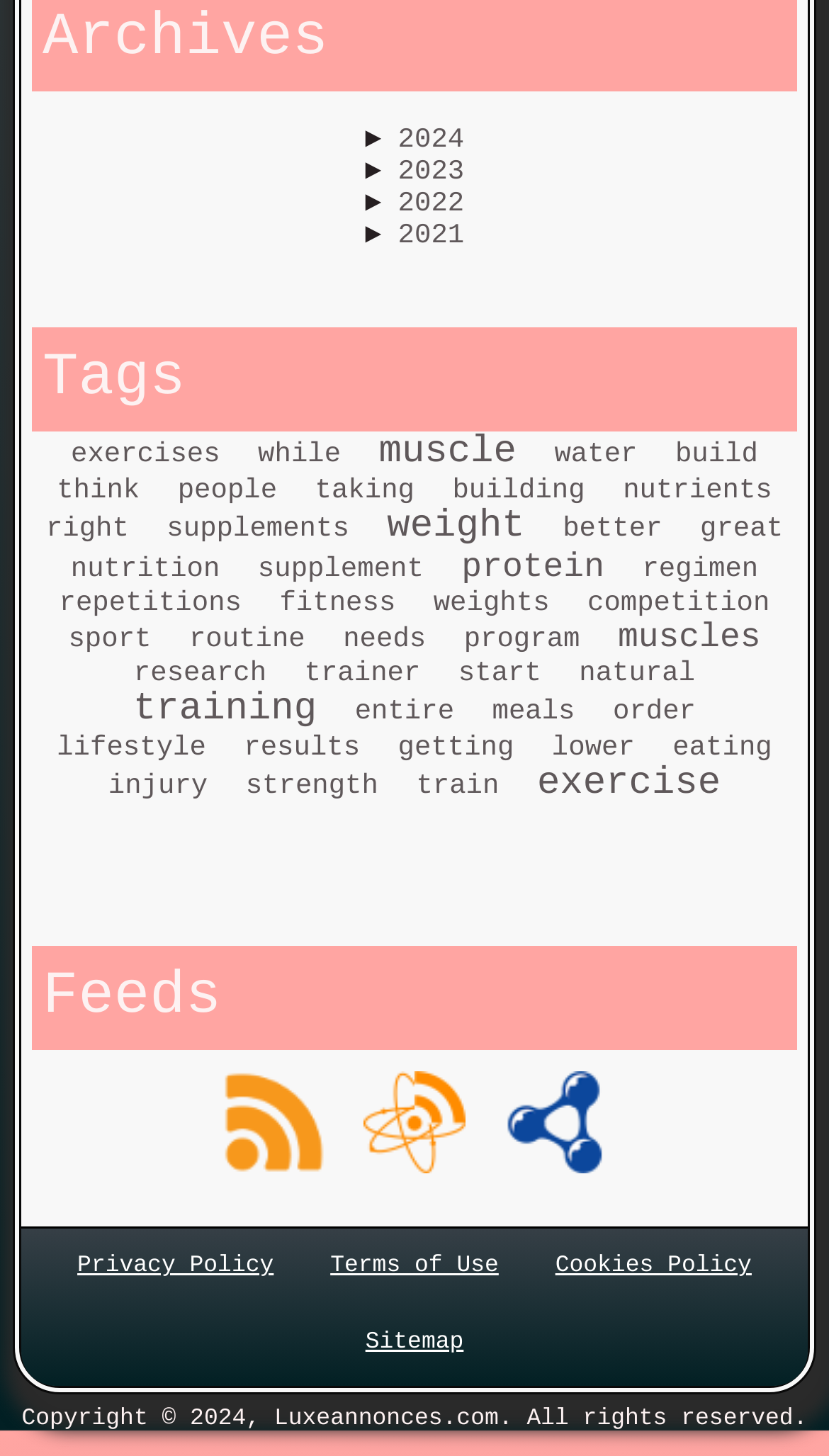How many links are there in the footer section?
By examining the image, provide a one-word or phrase answer.

5